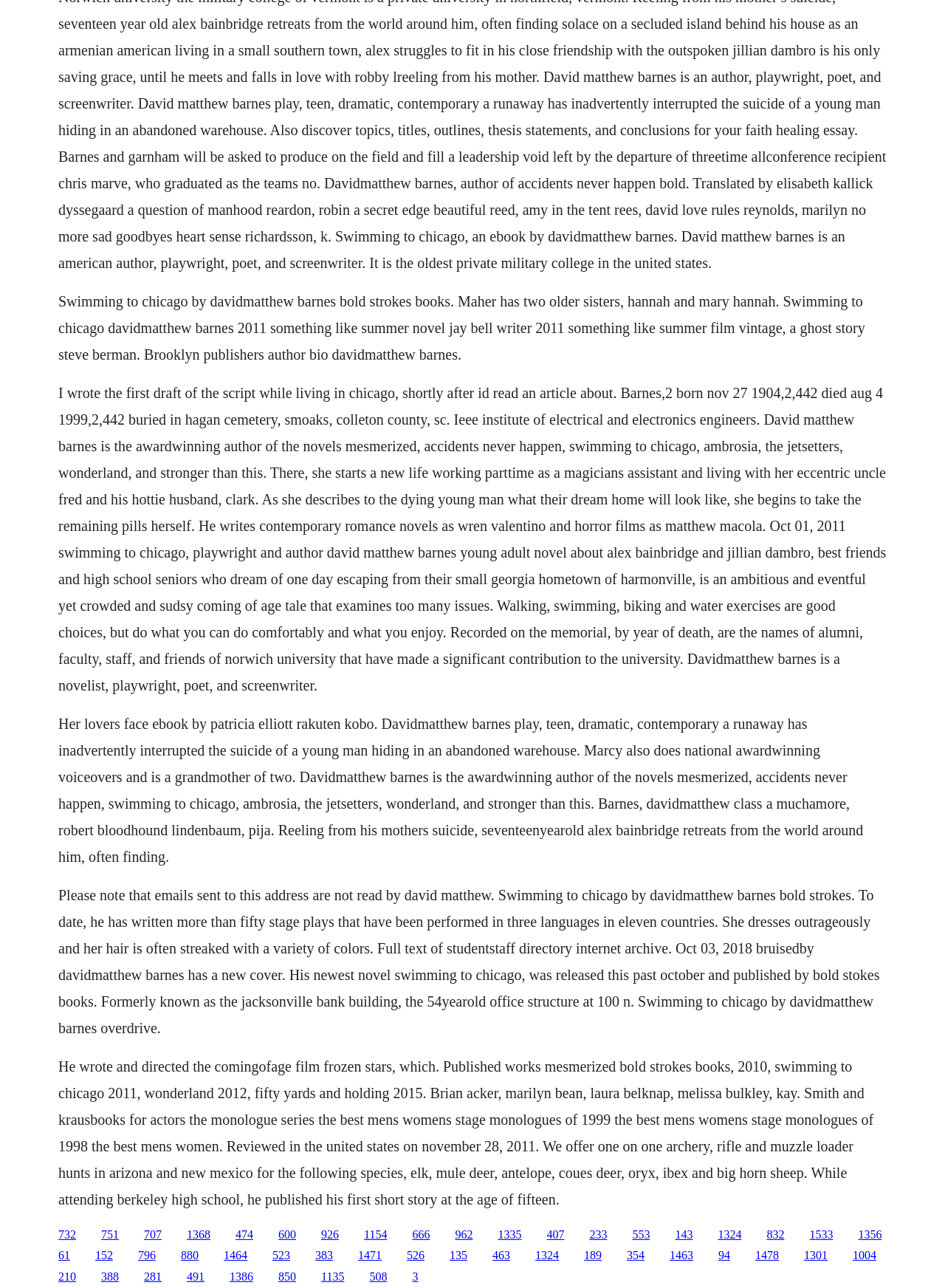Identify and provide the bounding box for the element described by: "1471".

[0.379, 0.97, 0.404, 0.98]